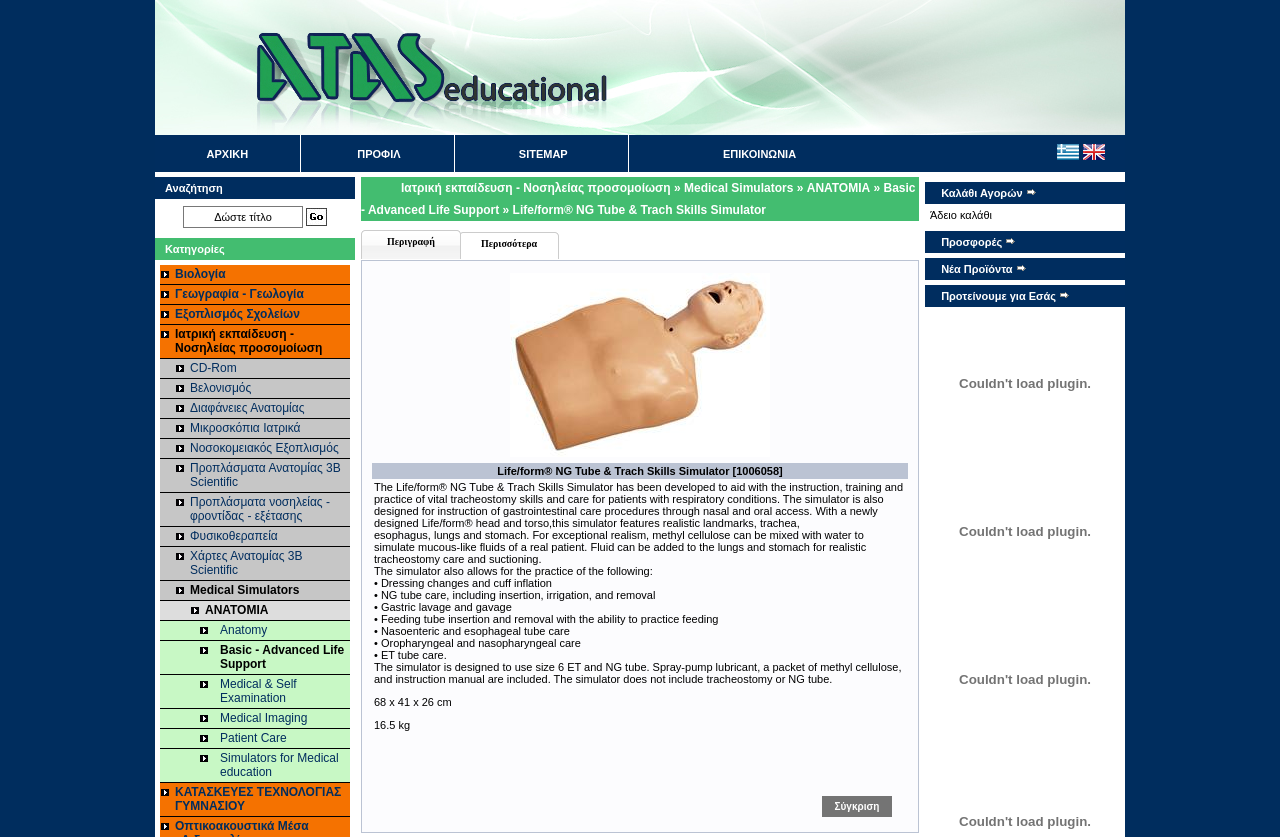Find the bounding box coordinates of the element to click in order to complete this instruction: "Click the 'ΠΡΟΦΙΛ' link". The bounding box coordinates must be four float numbers between 0 and 1, denoted as [left, top, right, bottom].

[0.279, 0.176, 0.313, 0.191]